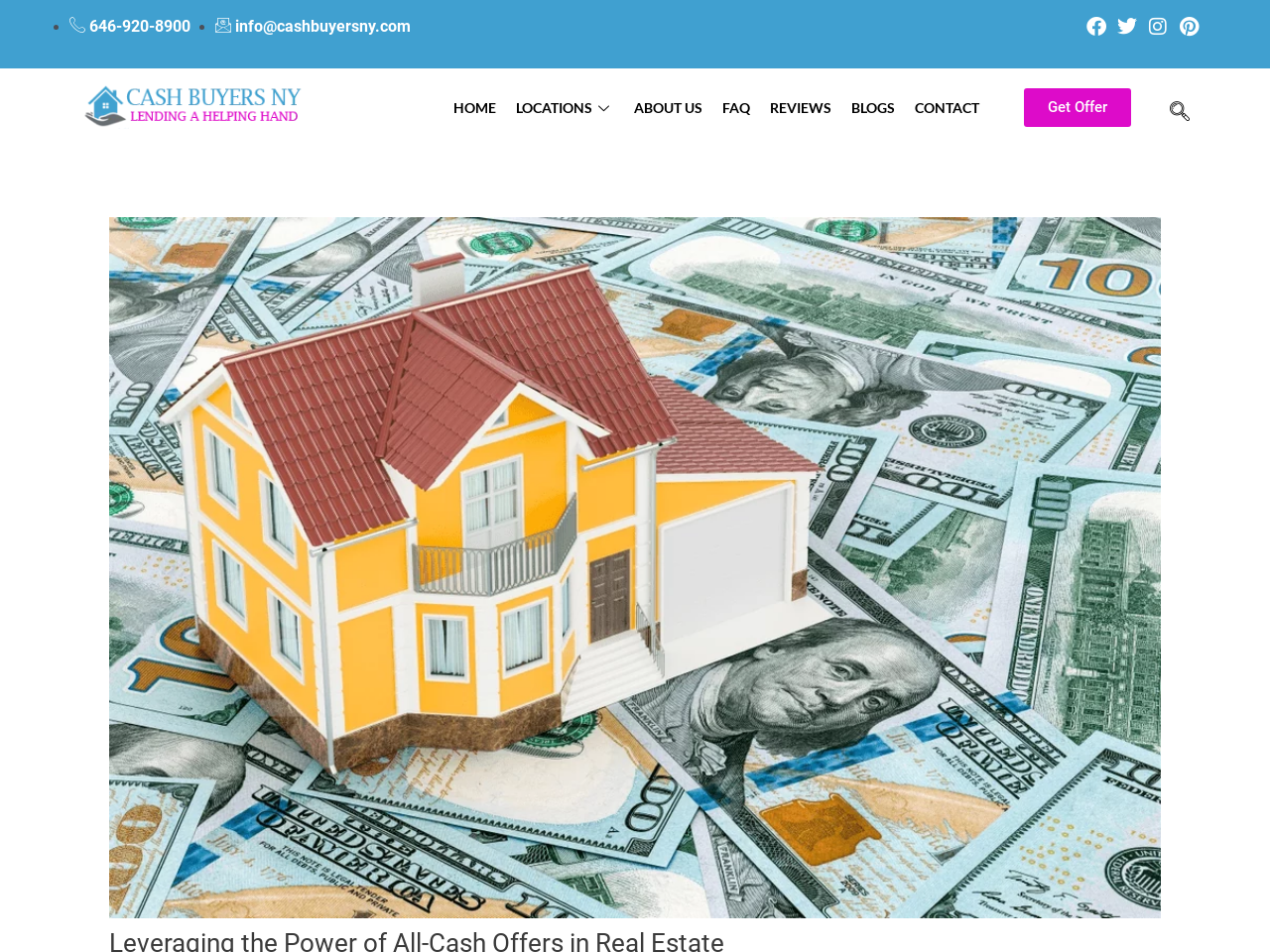What is the call-to-action button at the top right?
Provide a well-explained and detailed answer to the question.

I found the call-to-action button by looking at the link element with the text 'Get Offer' which is located at the top right corner of the webpage.